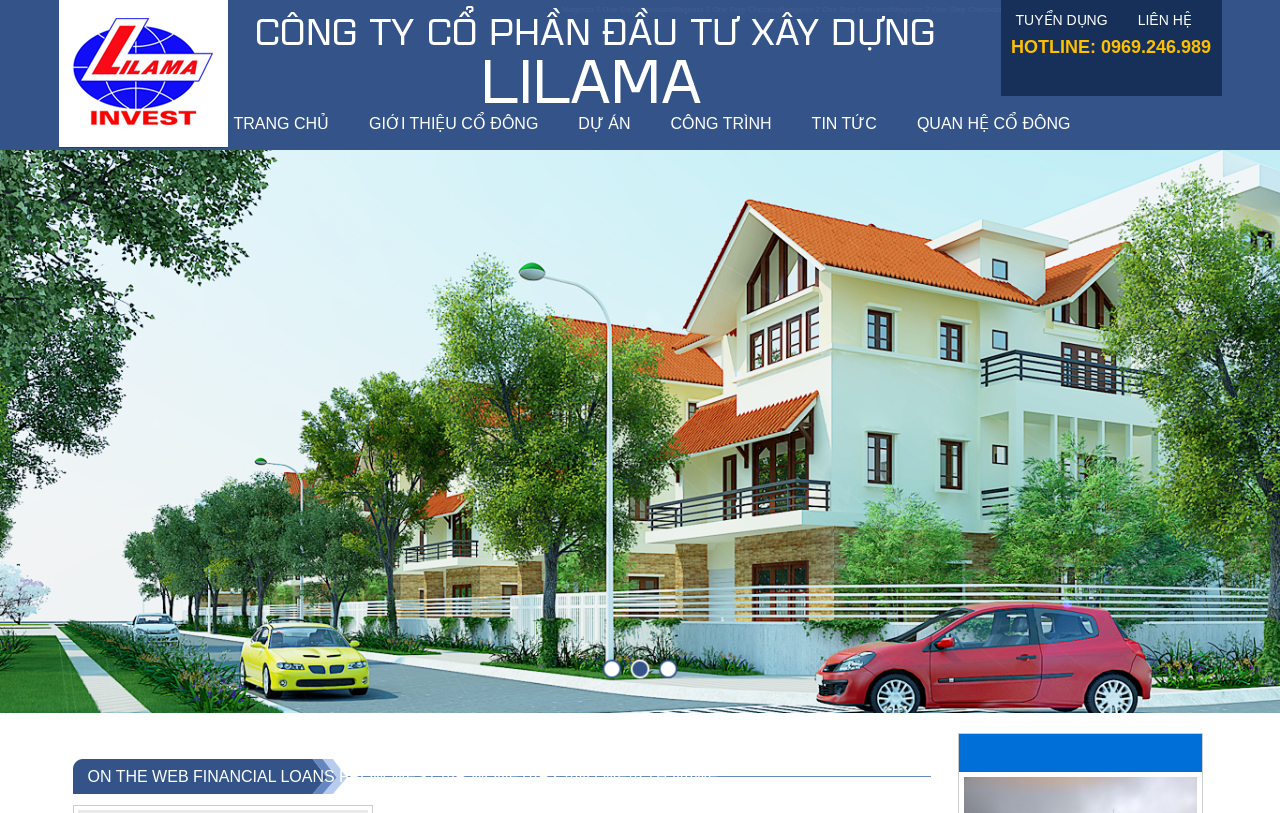Using the information in the image, could you please answer the following question in detail:
What is the company name mentioned on the webpage?

I found the company name by looking at the link element with the text 'Công ty Cổ phần Đầu tư Xây dựng LILAMA' which is also accompanied by an image with the same text. This suggests that it is the company name.